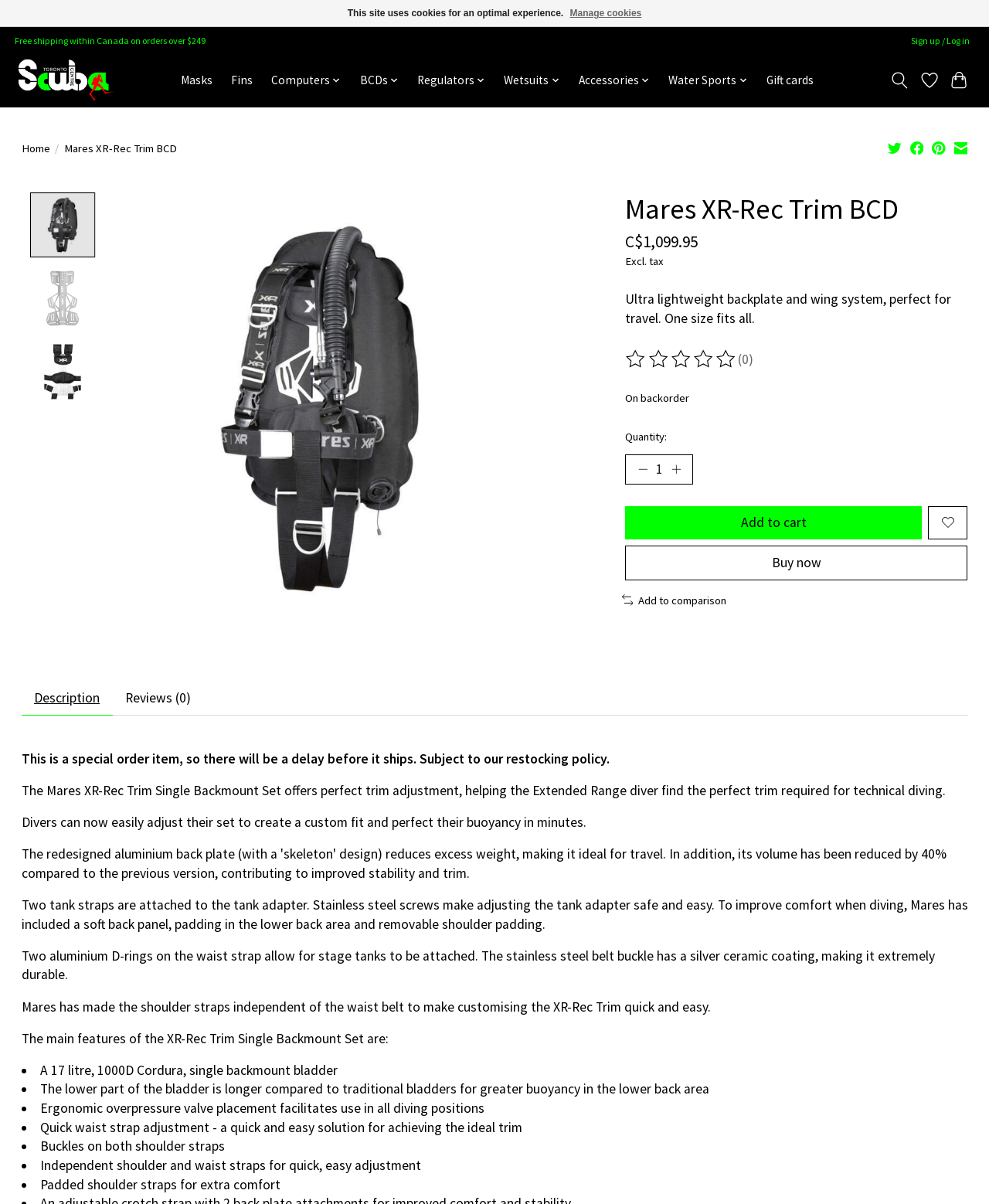Provide the bounding box coordinates of the HTML element this sentence describes: "support us". The bounding box coordinates consist of four float numbers between 0 and 1, i.e., [left, top, right, bottom].

None